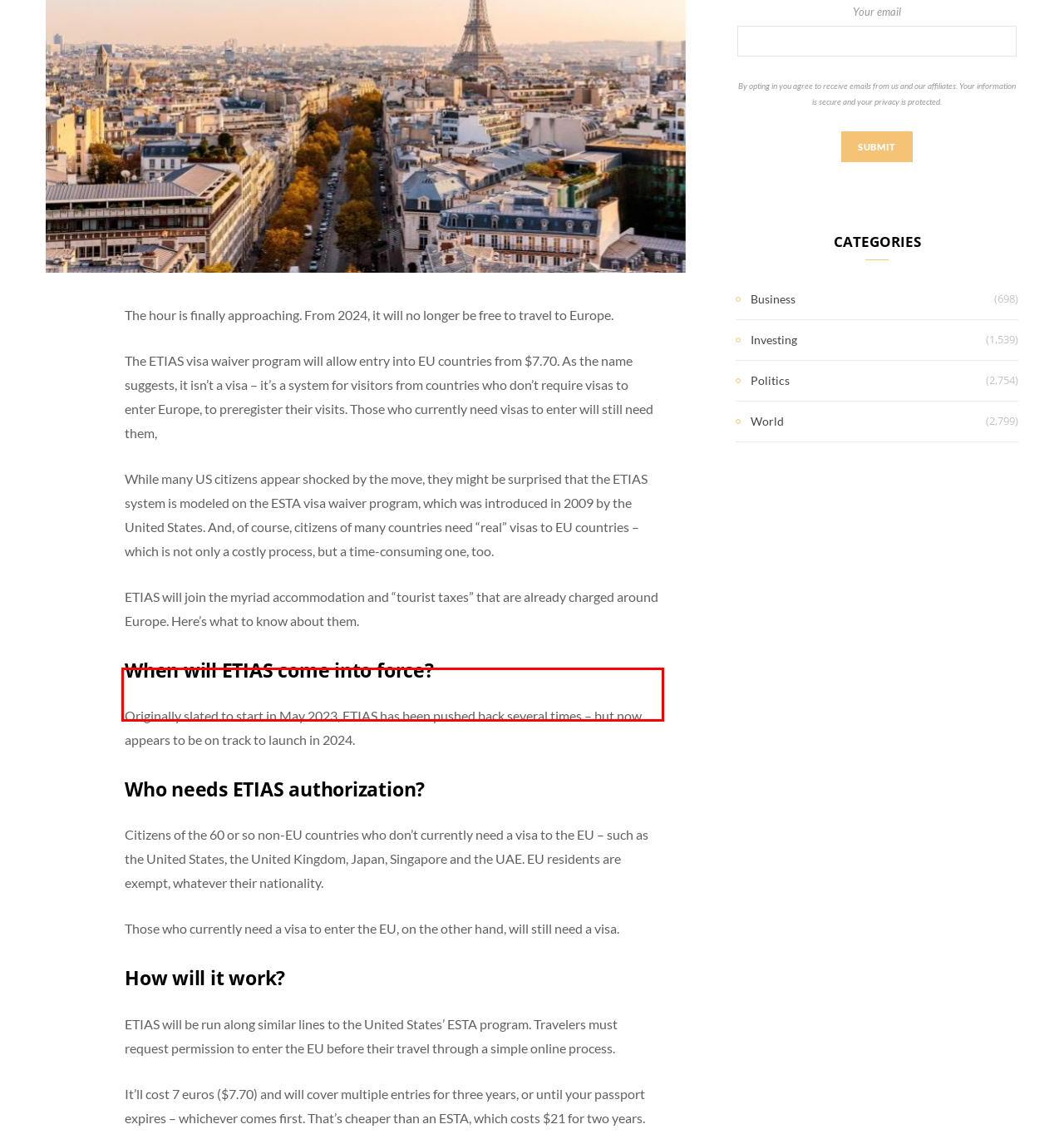Extract and provide the text found inside the red rectangle in the screenshot of the webpage.

Originally slated to start in May 2023, ETIAS has been pushed back several times – but now appears to be on track to launch in 2024.